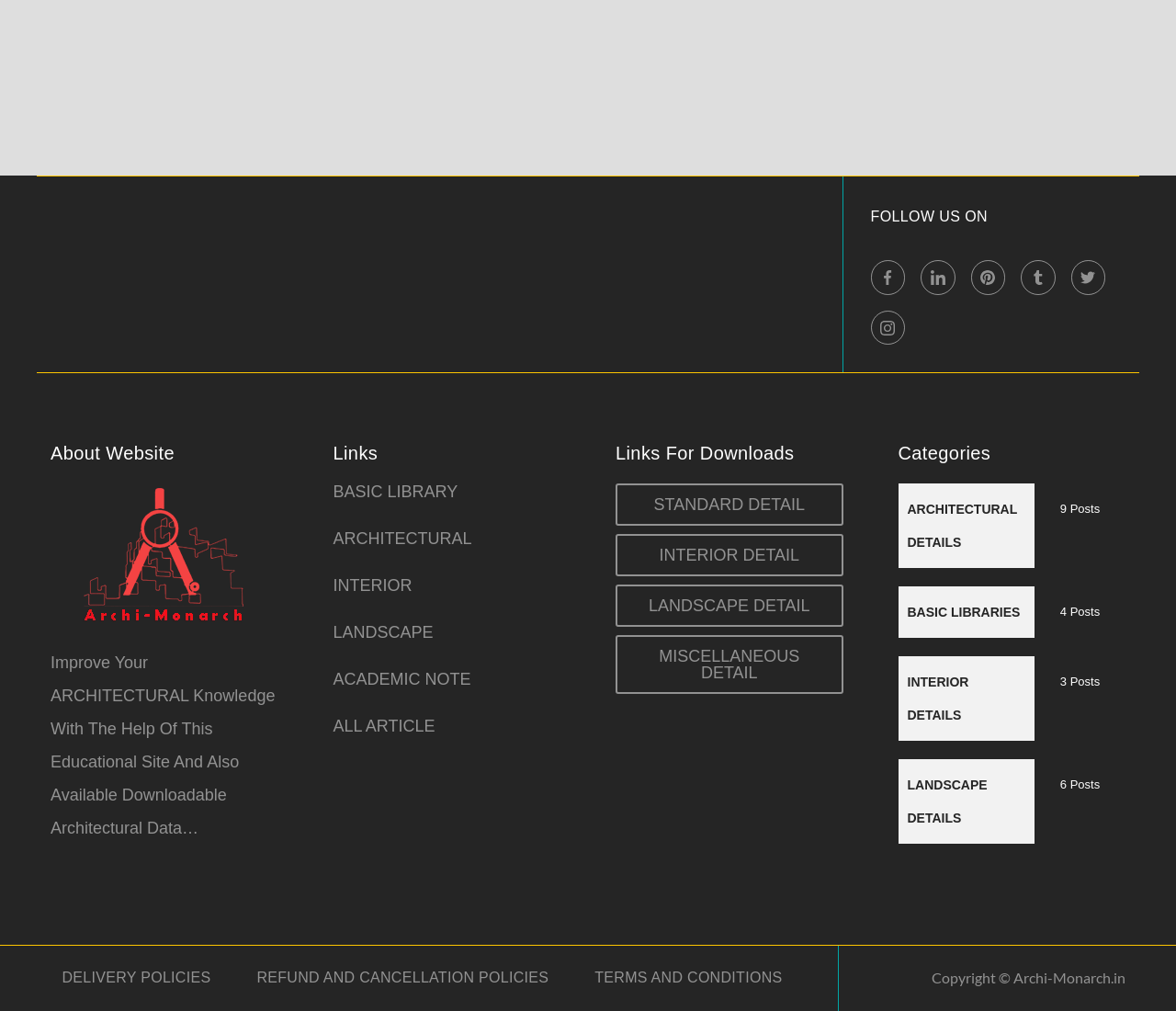Please determine the bounding box coordinates of the clickable area required to carry out the following instruction: "Download standard details". The coordinates must be four float numbers between 0 and 1, represented as [left, top, right, bottom].

[0.523, 0.478, 0.717, 0.52]